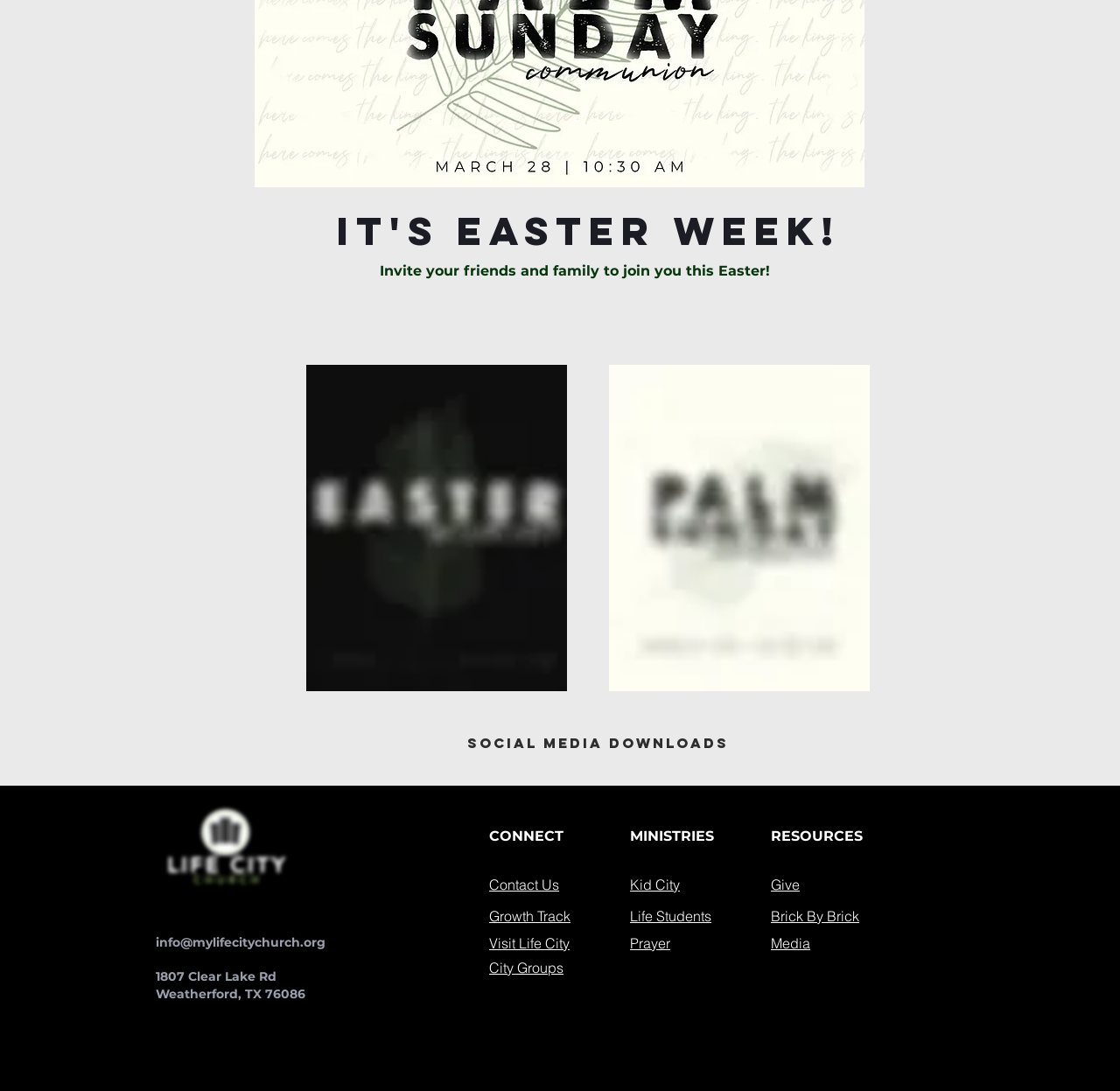Extract the bounding box coordinates of the UI element described by: "City Groups". The coordinates should include four float numbers ranging from 0 to 1, e.g., [left, top, right, bottom].

[0.437, 0.879, 0.503, 0.895]